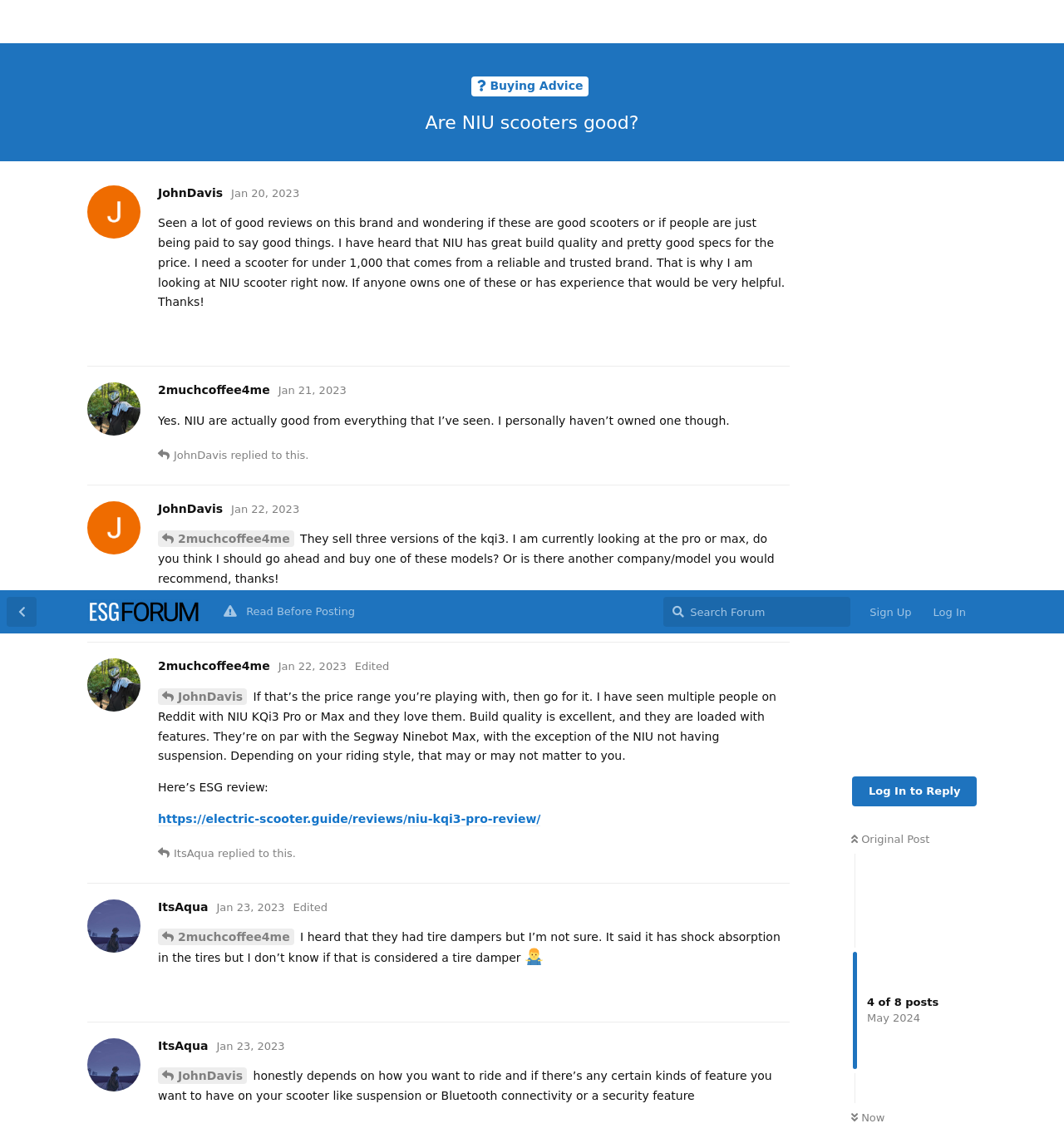Determine the bounding box coordinates of the clickable region to carry out the instruction: "View the review of NIU KQi3 Pro".

[0.148, 0.193, 0.508, 0.206]